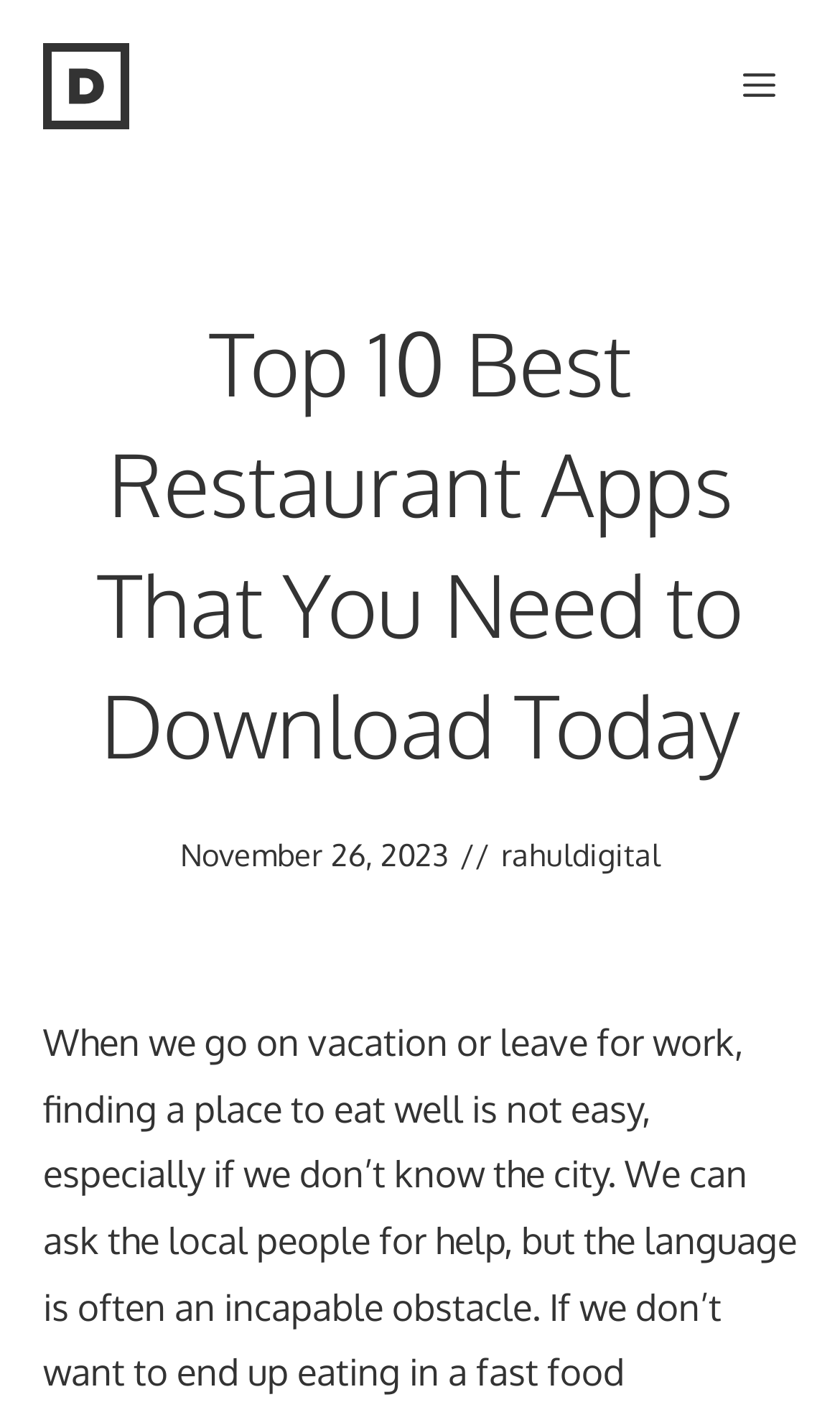Identify the bounding box of the UI element described as follows: "title="Rank Excel"". Provide the coordinates as four float numbers in the range of 0 to 1 [left, top, right, bottom].

[0.051, 0.015, 0.154, 0.106]